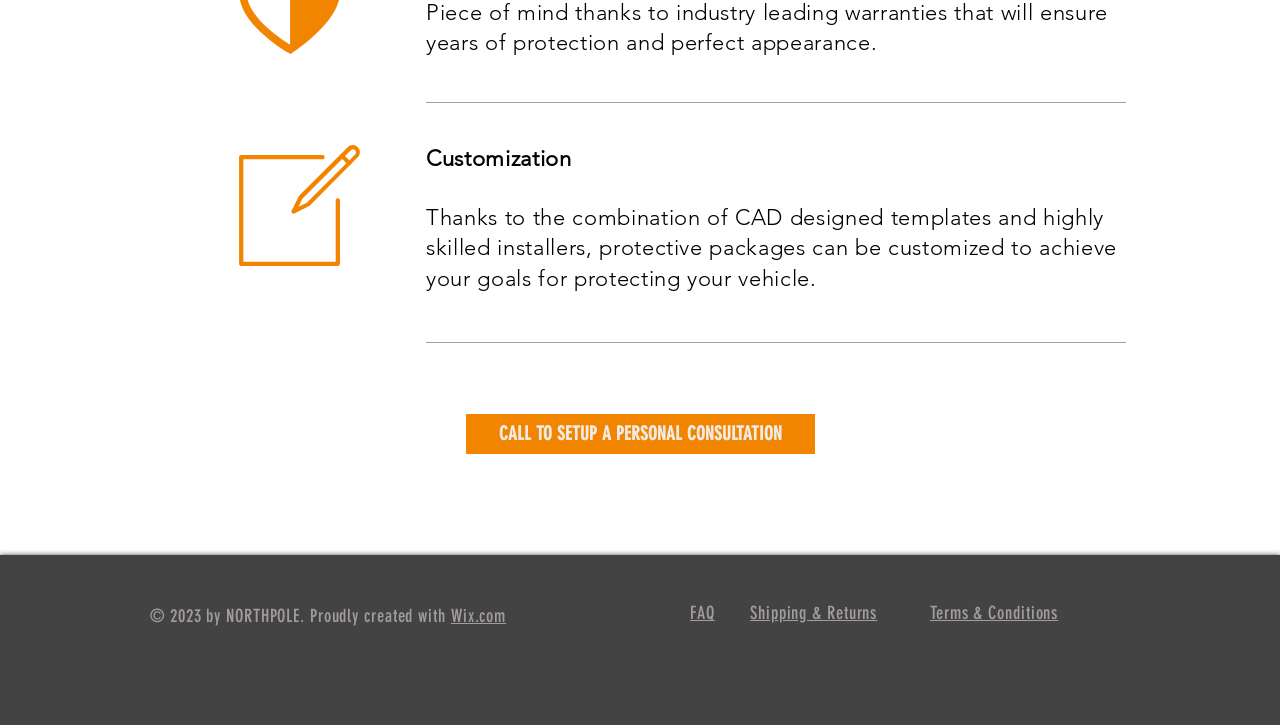Respond with a single word or short phrase to the following question: 
What is the main topic of this webpage?

Customization